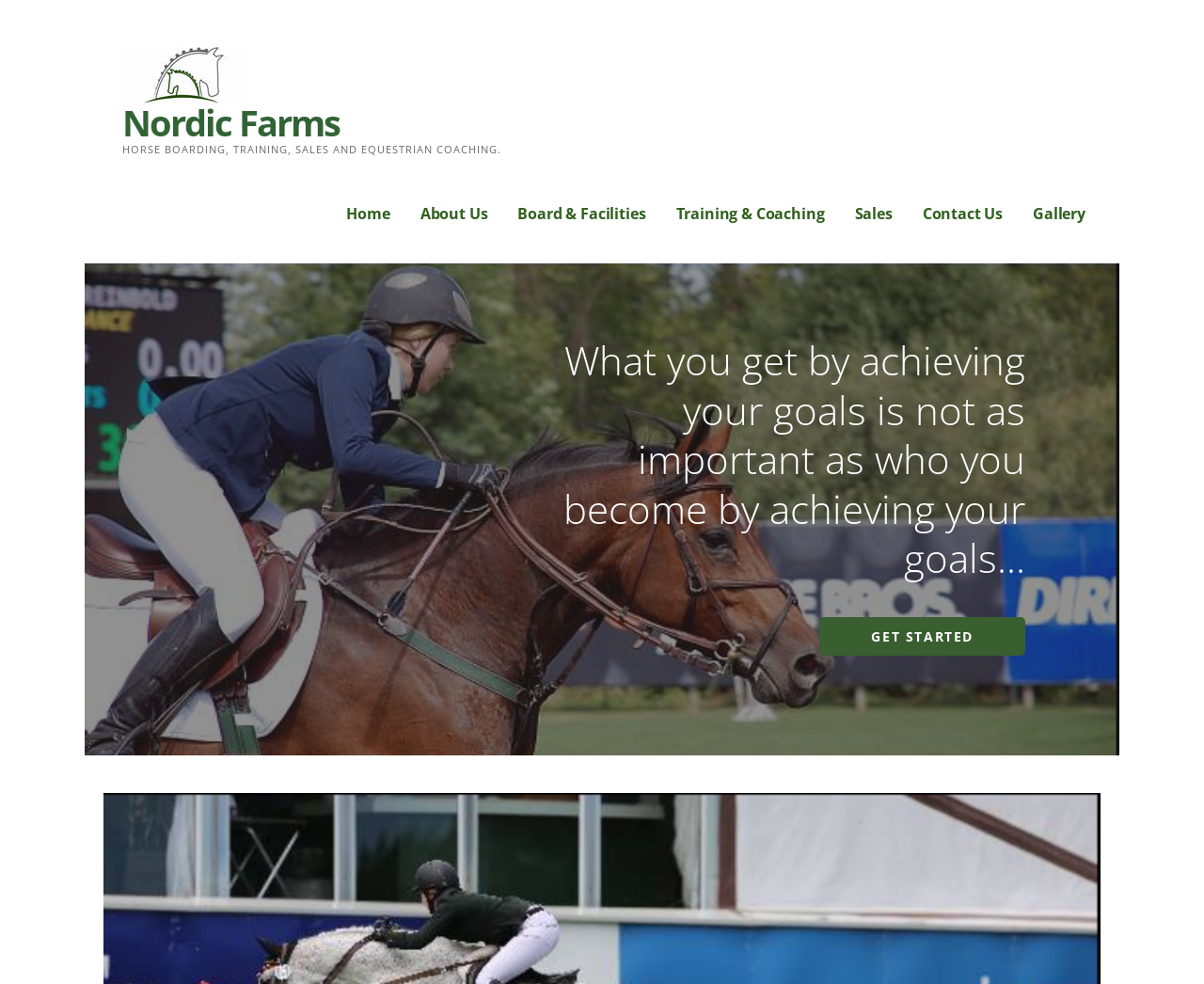Could you locate the bounding box coordinates for the section that should be clicked to accomplish this task: "Search GOV.WALES".

None